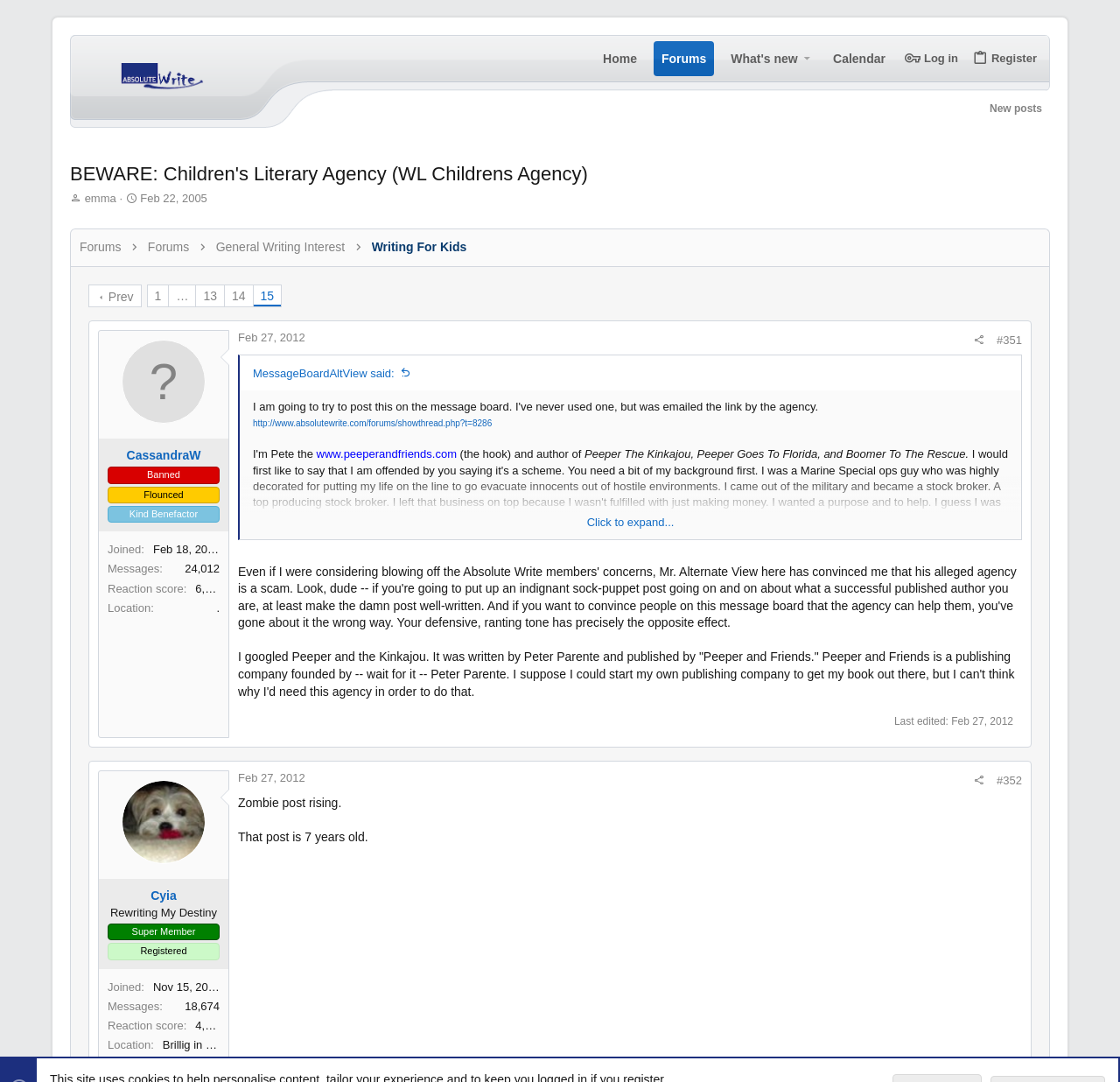Could you find the bounding box coordinates of the clickable area to complete this instruction: "Go to the 'Forums' page"?

[0.584, 0.039, 0.637, 0.07]